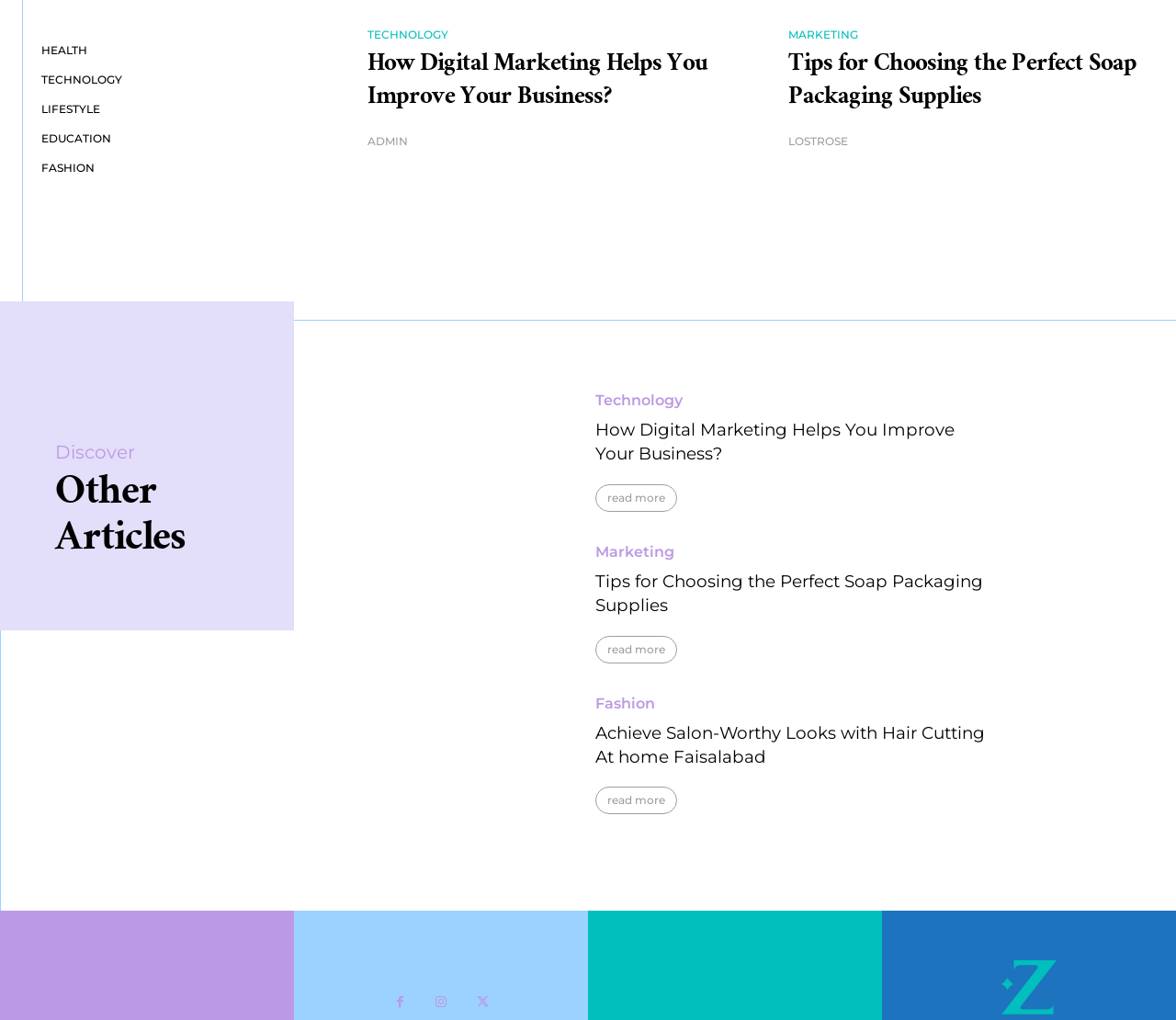Please identify the bounding box coordinates of the clickable region that I should interact with to perform the following instruction: "Visit ADMIN page". The coordinates should be expressed as four float numbers between 0 and 1, i.e., [left, top, right, bottom].

[0.312, 0.132, 0.347, 0.145]